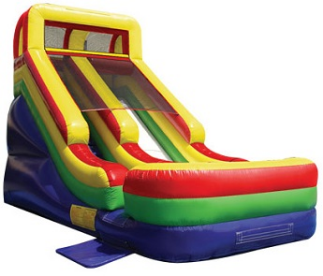Explain the image with as much detail as possible.

The image displays a vibrant inflatable slide, showcasing a design with bright colors including red, yellow, green, and blue. This type of inflatable is perfect for outdoor events, offering a fun and engaging experience for children during parties and gatherings. It is part of a selection of inflatable slides available for rentals, ideal for various occasions ranging from birthday parties for young children to celebratory events for older audiences. The slide’s sturdy structure and colorful aesthetic promise hours of entertainment as kids climb and slide, making it a popular choice for summer festivities.